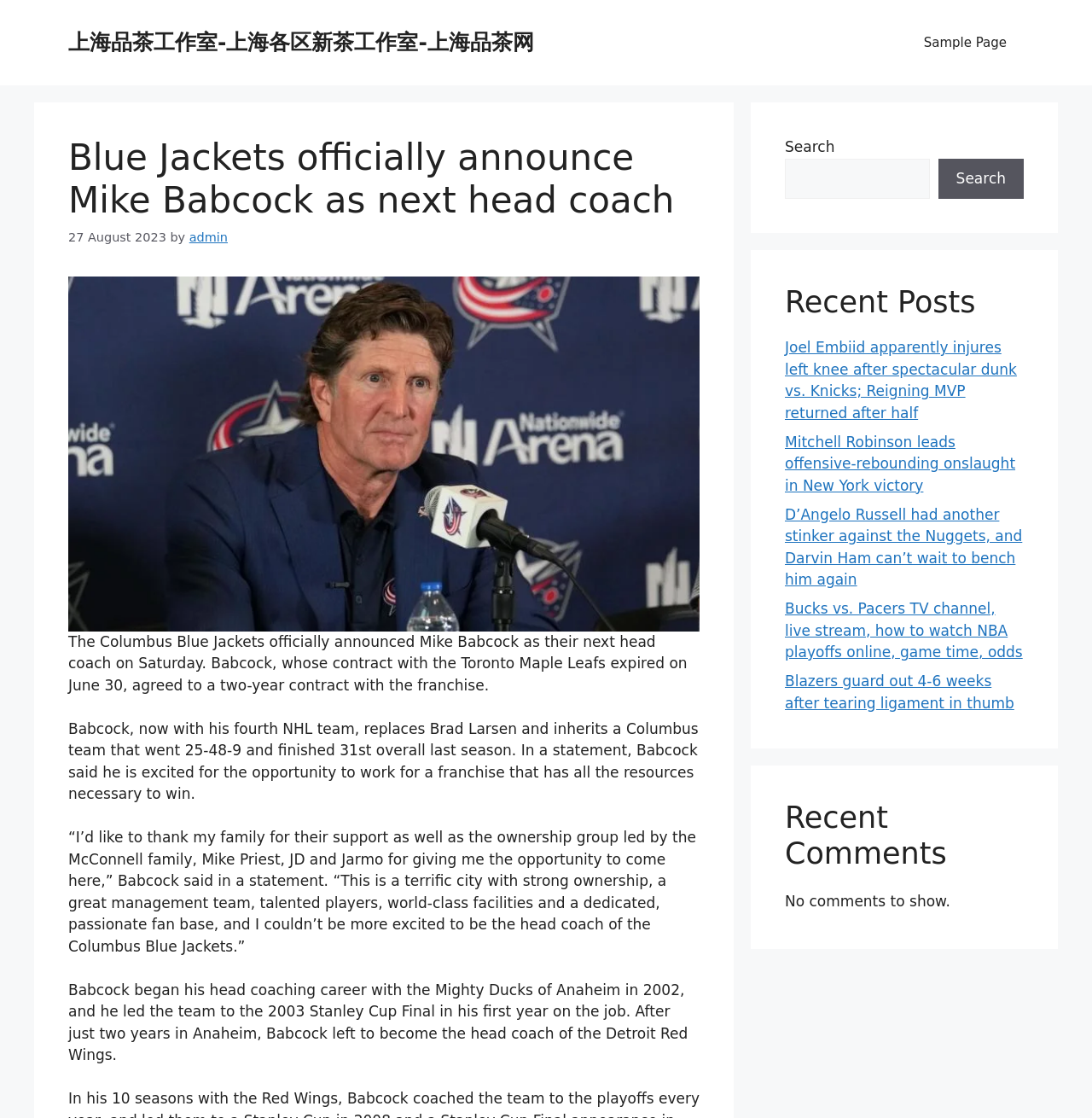Generate a thorough caption that explains the contents of the webpage.

The webpage is about the Columbus Blue Jackets, a professional ice hockey team, and their recent announcement of Mike Babcock as their next head coach. At the top of the page, there is a banner with a link to "上海品茶工作室-上海各区新茶工作室-上海品茶网" and a navigation menu with a link to "Sample Page". 

Below the banner, there is a main content section with a heading that reads "Blue Jackets officially announce Mike Babcock as next head coach". This section also includes a time stamp indicating the article was published on August 27, 2023, and the author's name, "admin". 

The main content is divided into paragraphs, describing Mike Babcock's career and his new role with the Columbus Blue Jackets. There is also an image in this section, but its content is not specified. 

To the right of the main content, there are three complementary sections. The first section has a search bar with a label "Search" and a button to submit the search query. 

The second section is titled "Recent Posts" and lists five links to recent news articles, including topics about Joel Embiid, Mitchell Robinson, D'Angelo Russell, and others. 

The third section is titled "Recent Comments" and indicates that there are no comments to show.